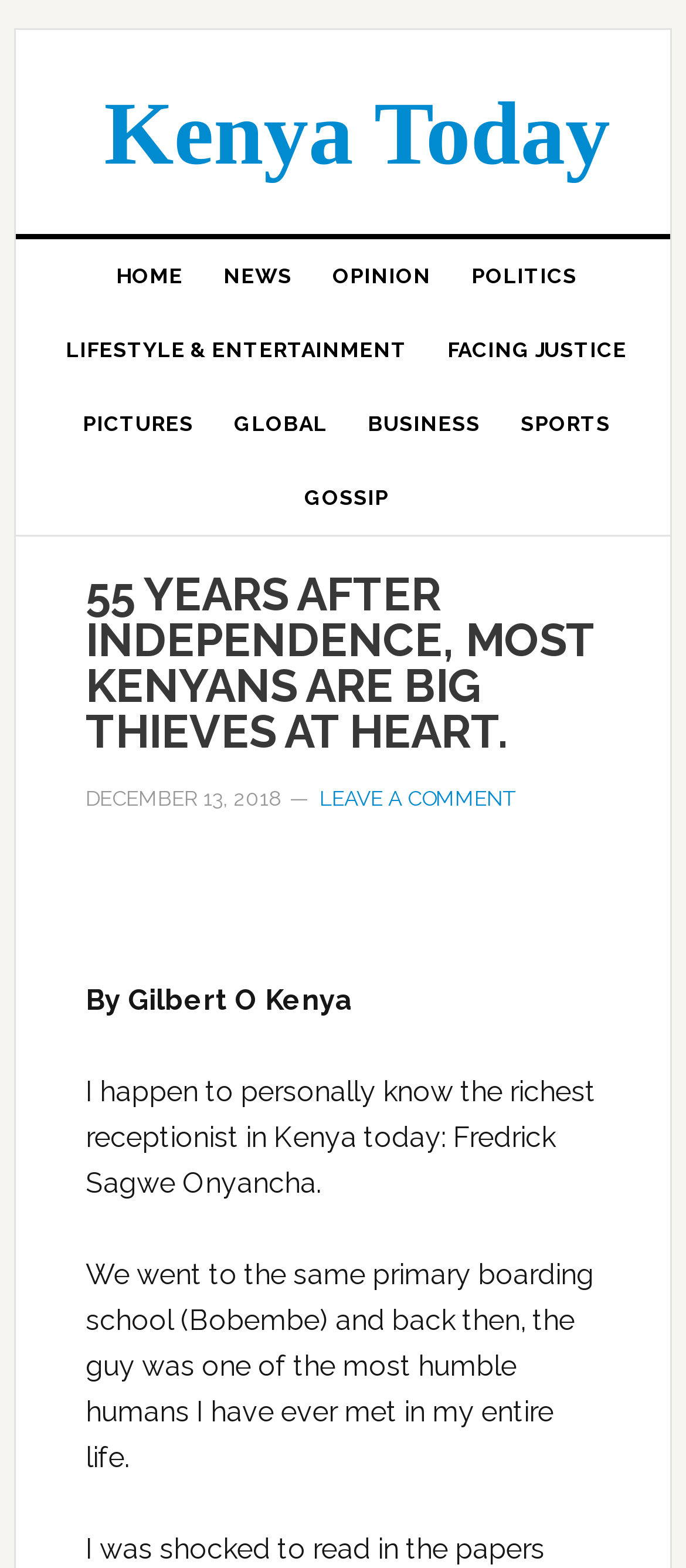Please provide the bounding box coordinates for the element that needs to be clicked to perform the instruction: "Click on the 'Kenya Today' link". The coordinates must consist of four float numbers between 0 and 1, formatted as [left, top, right, bottom].

[0.152, 0.055, 0.889, 0.118]